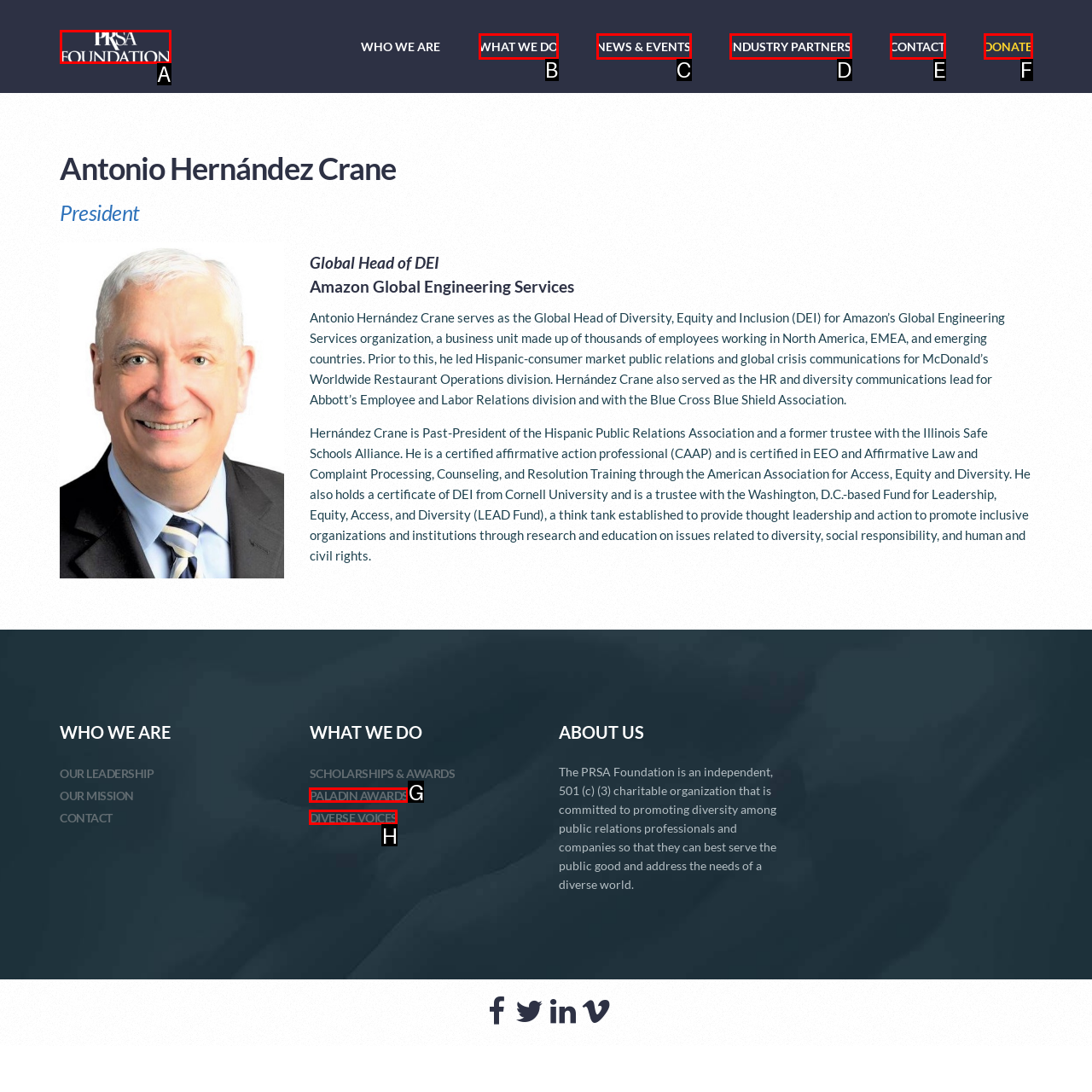Select the correct option based on the description: CONTACT
Answer directly with the option’s letter.

E